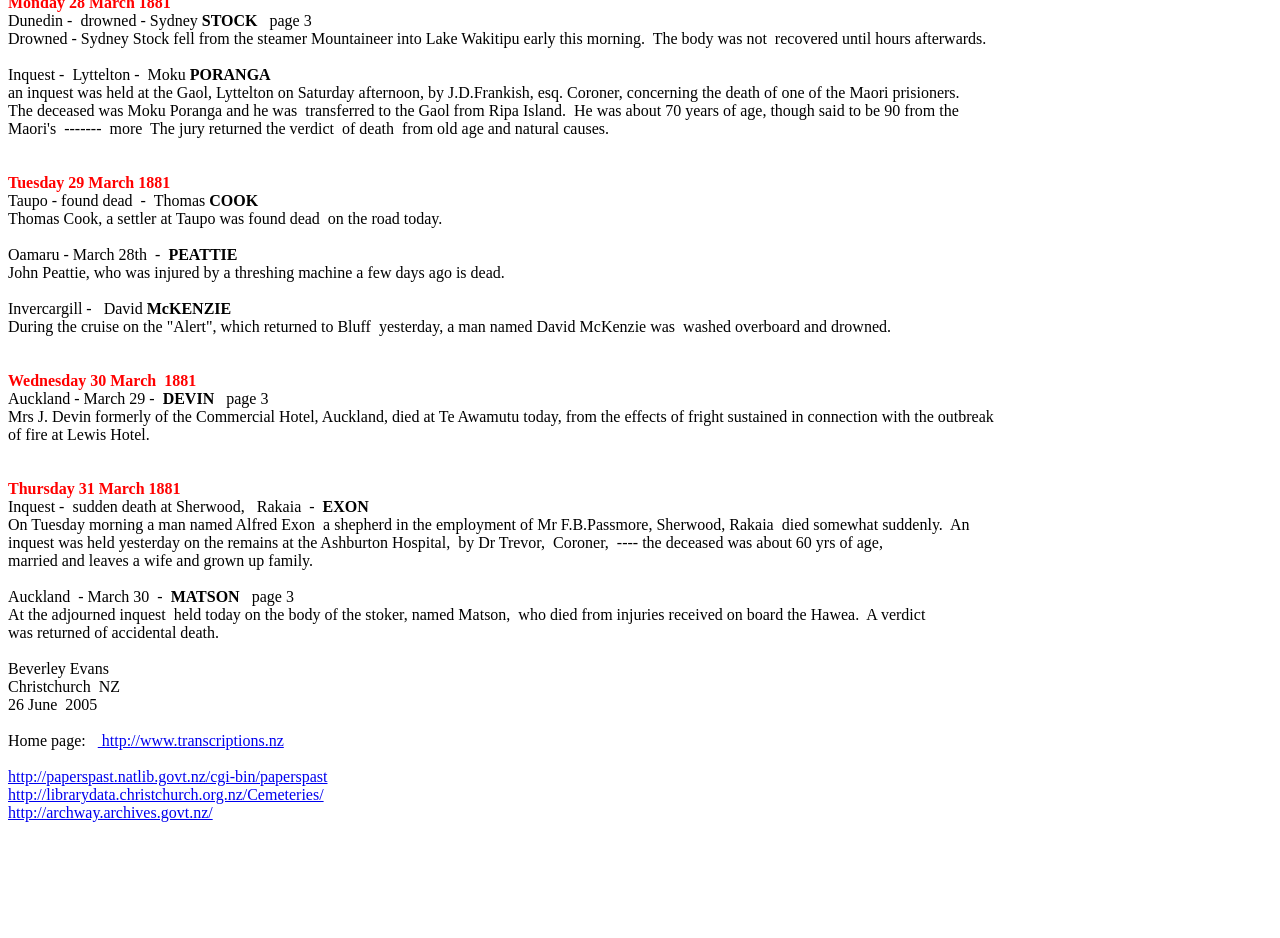Answer the question below with a single word or a brief phrase: 
What is the name of the hotel where Mrs J. Devin died?

Commercial Hotel